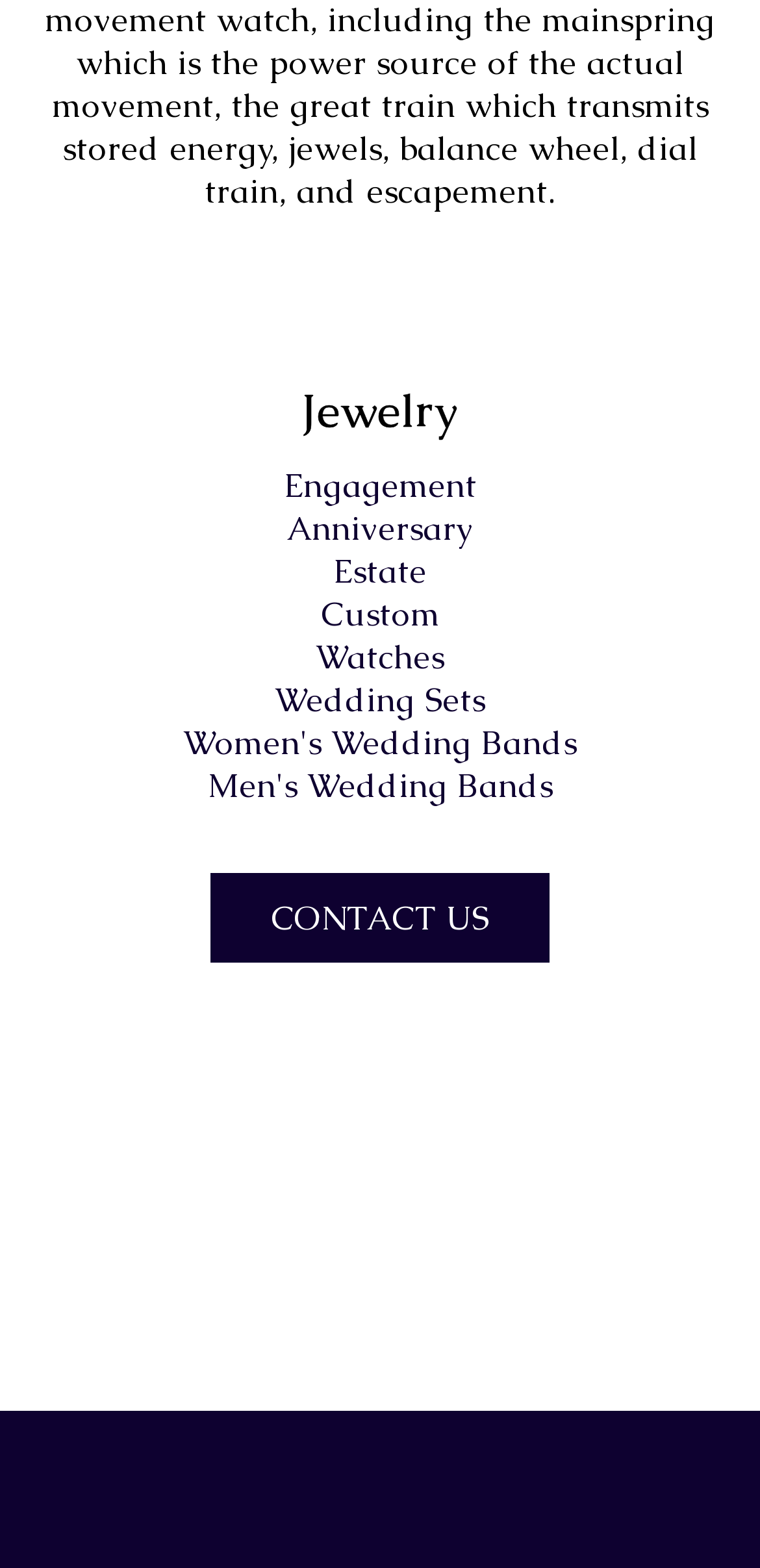Based on the image, please elaborate on the answer to the following question:
What type of products are featured on this webpage?

The webpage has a heading 'Jewelry' at the top, and it contains various links related to different types of jewelry, such as engagement, anniversary, estate, custom, watches, and wedding sets, which suggests that the webpage is featuring jewelry products.